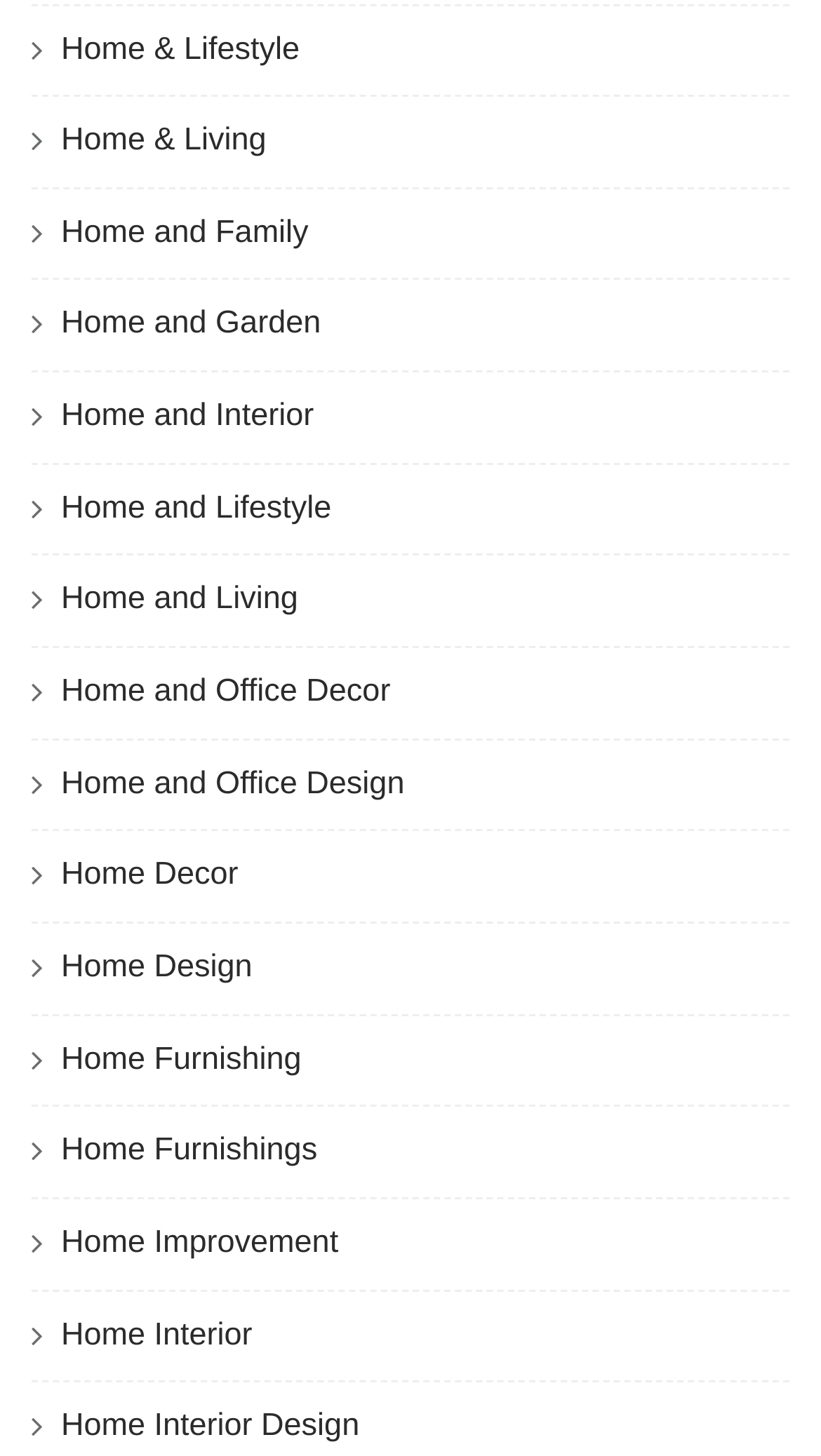Find the bounding box coordinates of the clickable element required to execute the following instruction: "browse Home Interior Design". Provide the coordinates as four float numbers between 0 and 1, i.e., [left, top, right, bottom].

[0.074, 0.967, 0.438, 0.992]